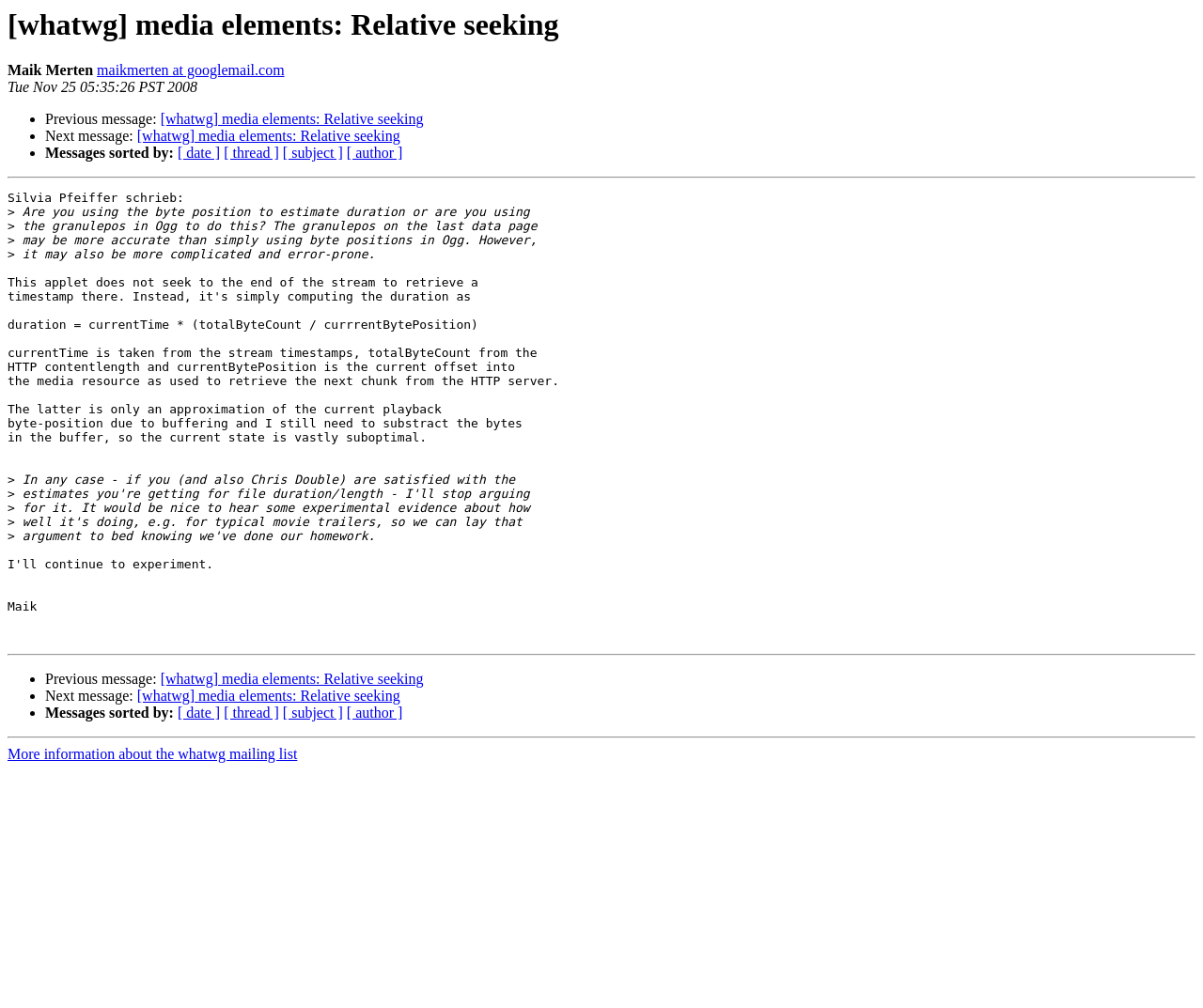Please find the bounding box coordinates of the element that must be clicked to perform the given instruction: "Sort messages by date". The coordinates should be four float numbers from 0 to 1, i.e., [left, top, right, bottom].

[0.148, 0.144, 0.183, 0.16]